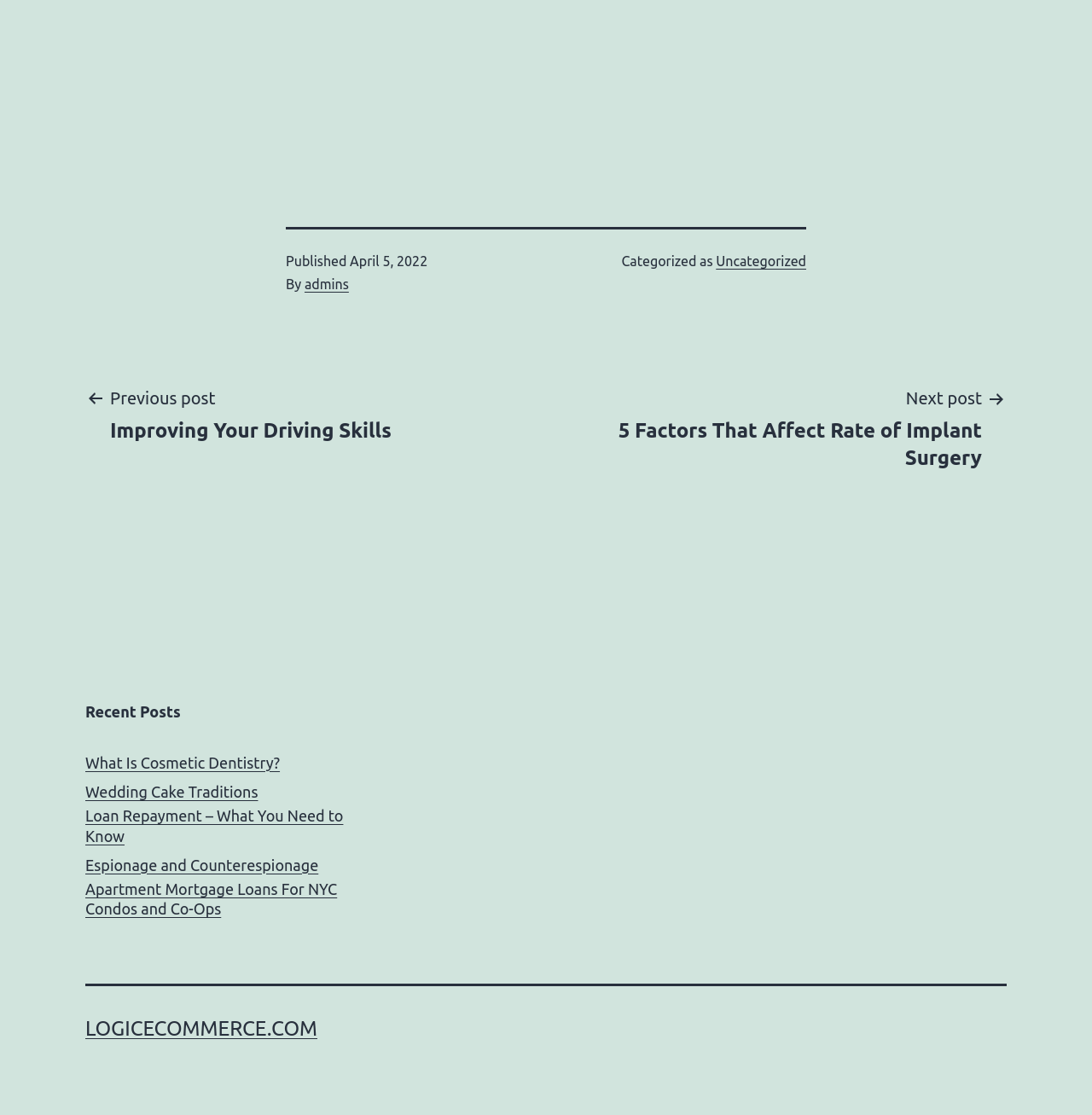Please identify the bounding box coordinates of the element on the webpage that should be clicked to follow this instruction: "Read about Cosmetic Dentistry". The bounding box coordinates should be given as four float numbers between 0 and 1, formatted as [left, top, right, bottom].

[0.078, 0.675, 0.256, 0.693]